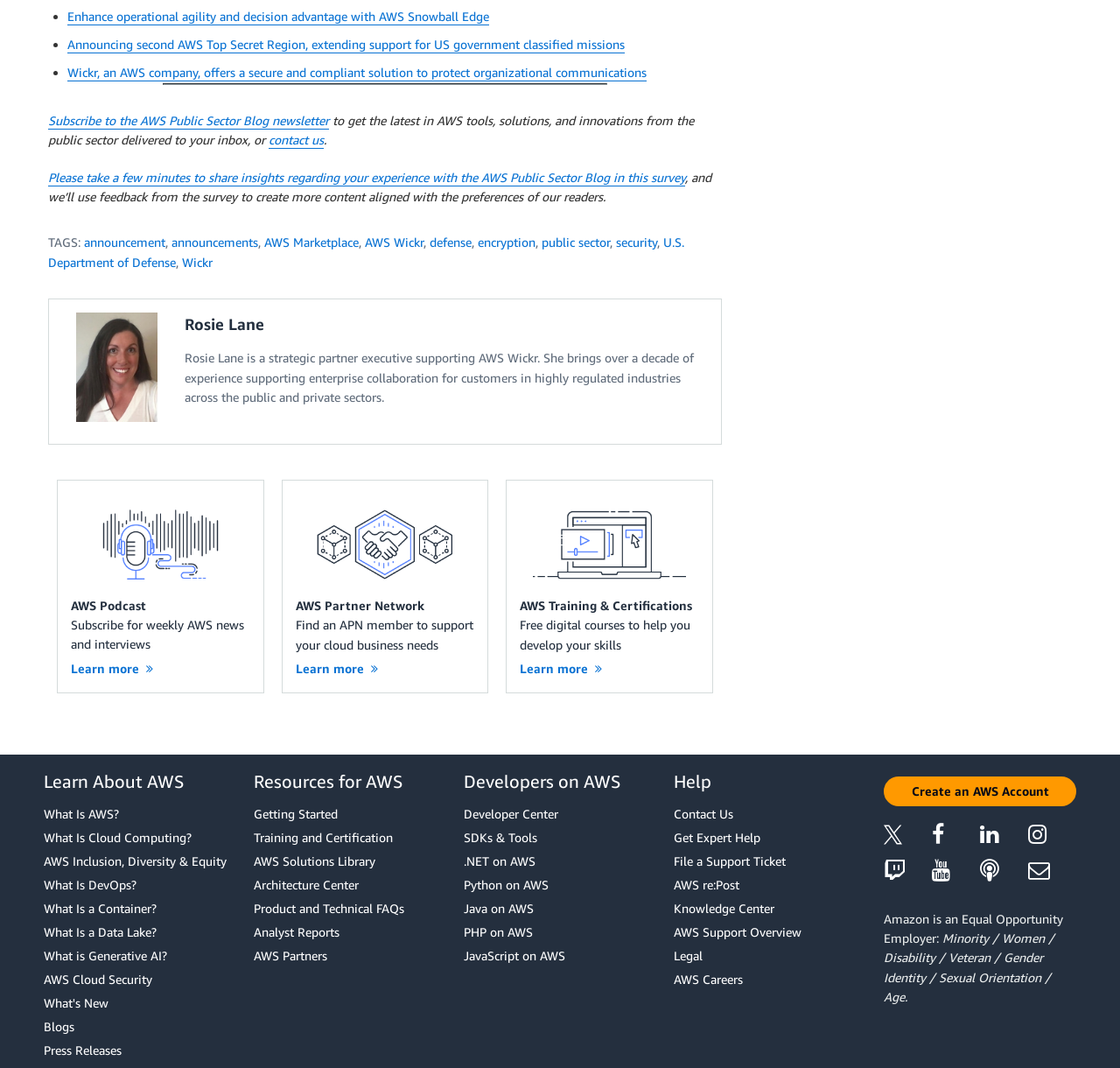Find the bounding box coordinates of the element I should click to carry out the following instruction: "Subscribe to the newsletter".

None